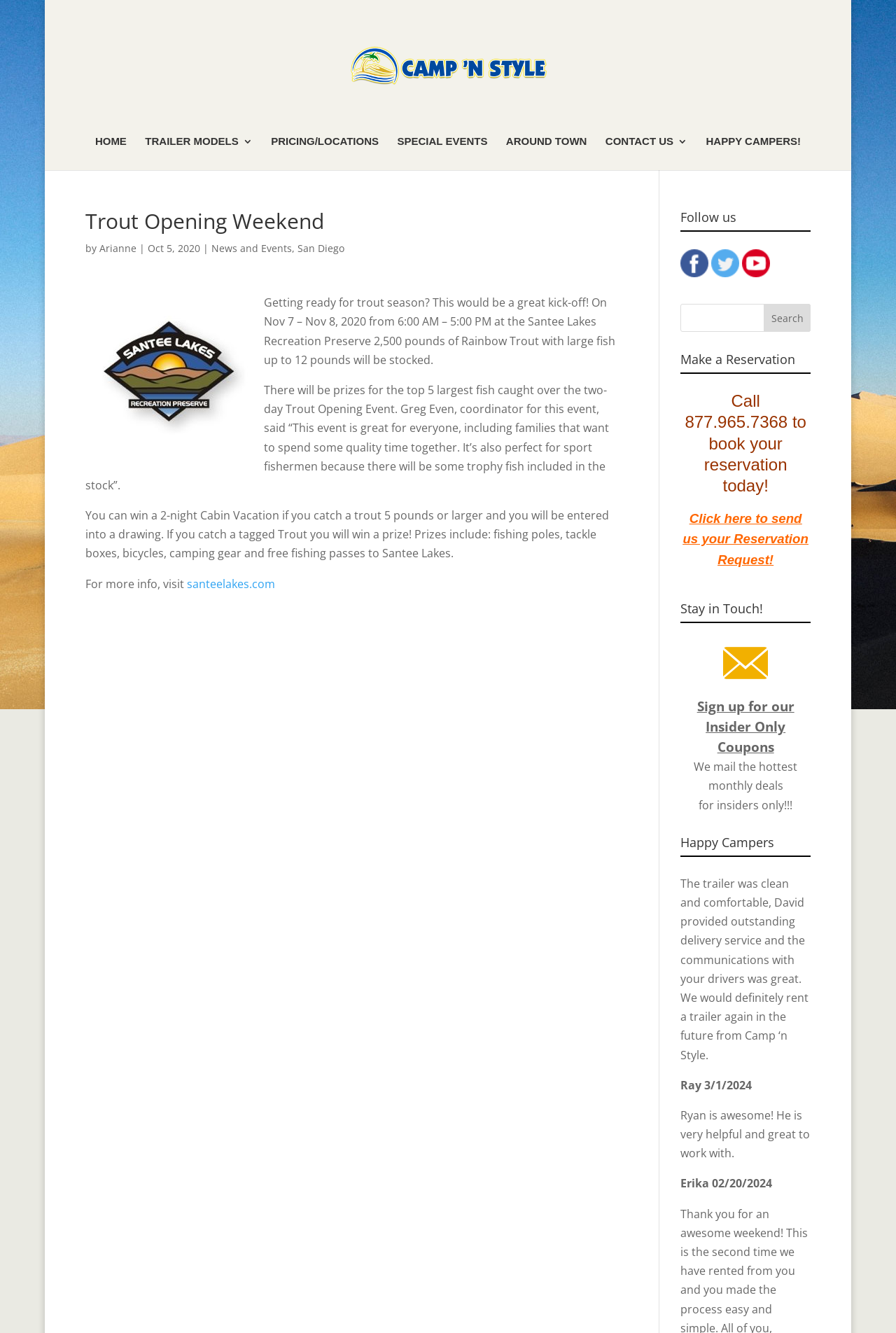Locate the bounding box coordinates of the region to be clicked to comply with the following instruction: "Click on the 'SPECIAL EVENTS' link". The coordinates must be four float numbers between 0 and 1, in the form [left, top, right, bottom].

[0.443, 0.102, 0.544, 0.128]